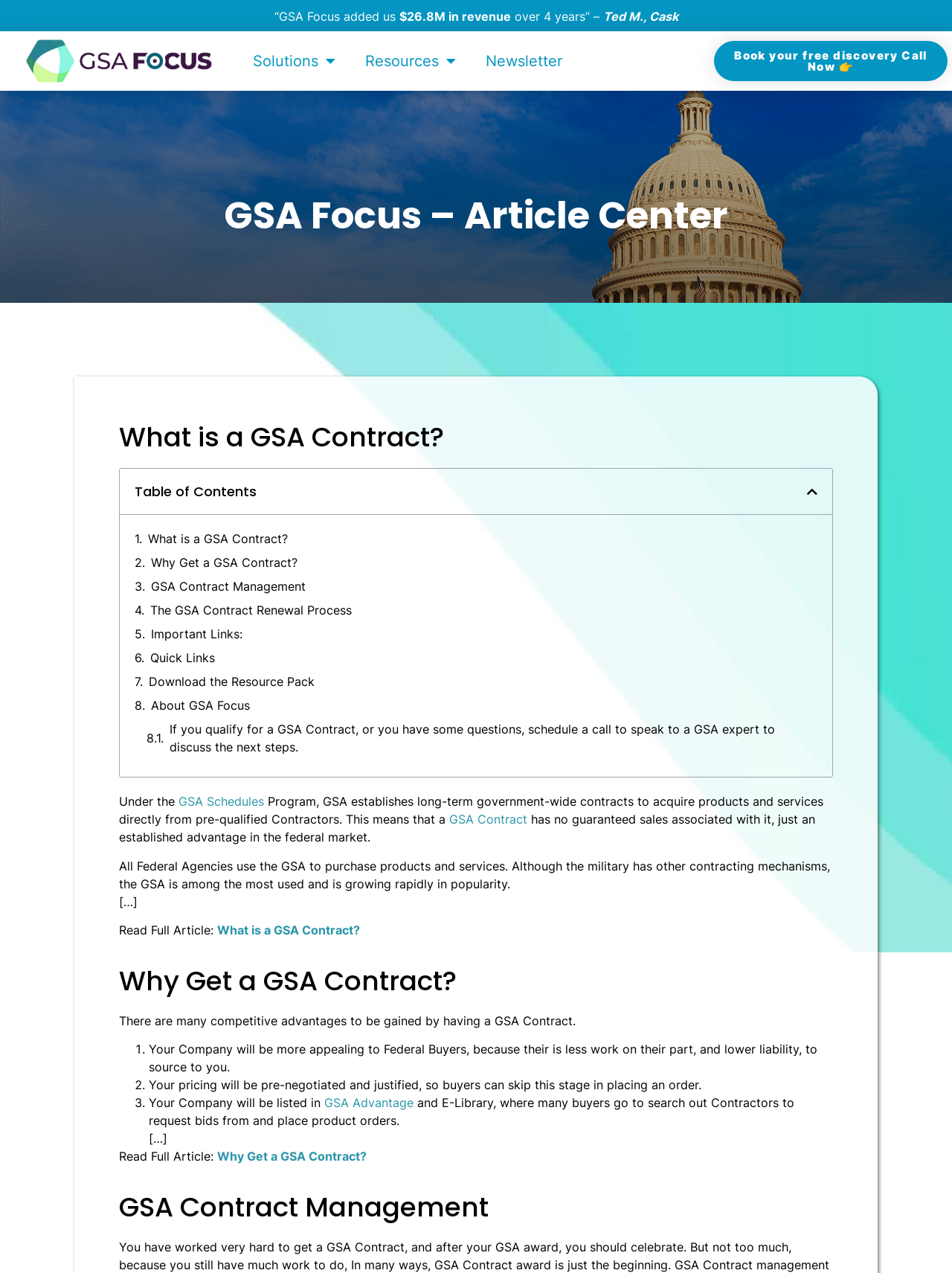Please identify the bounding box coordinates of the area that needs to be clicked to fulfill the following instruction: "Download the 'Resource Pack'."

[0.156, 0.529, 0.33, 0.543]